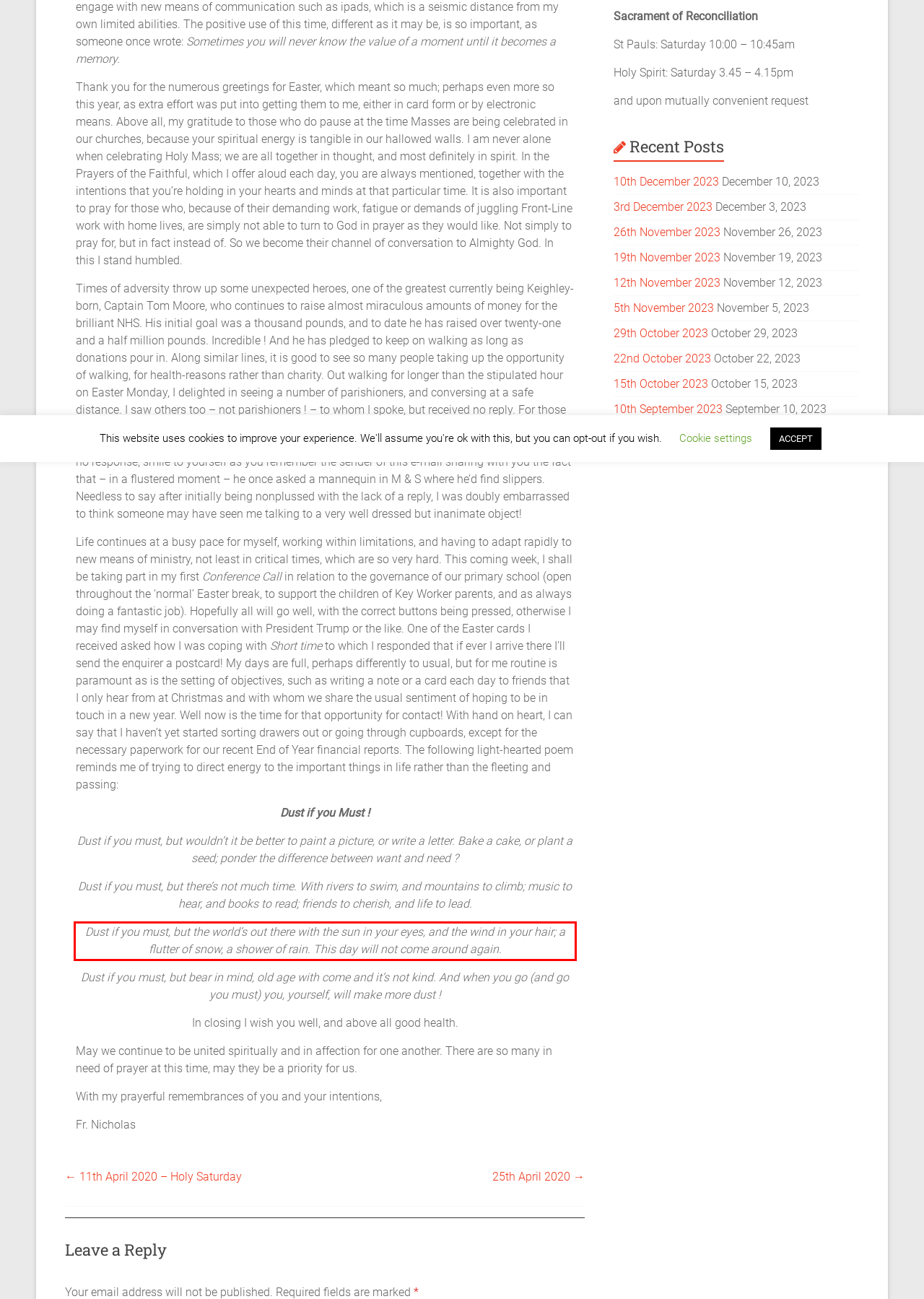Given a screenshot of a webpage, locate the red bounding box and extract the text it encloses.

Dust if you must, but the world’s out there with the sun in your eyes, and the wind in your hair; a flutter of snow, a shower of rain. This day will not come around again.